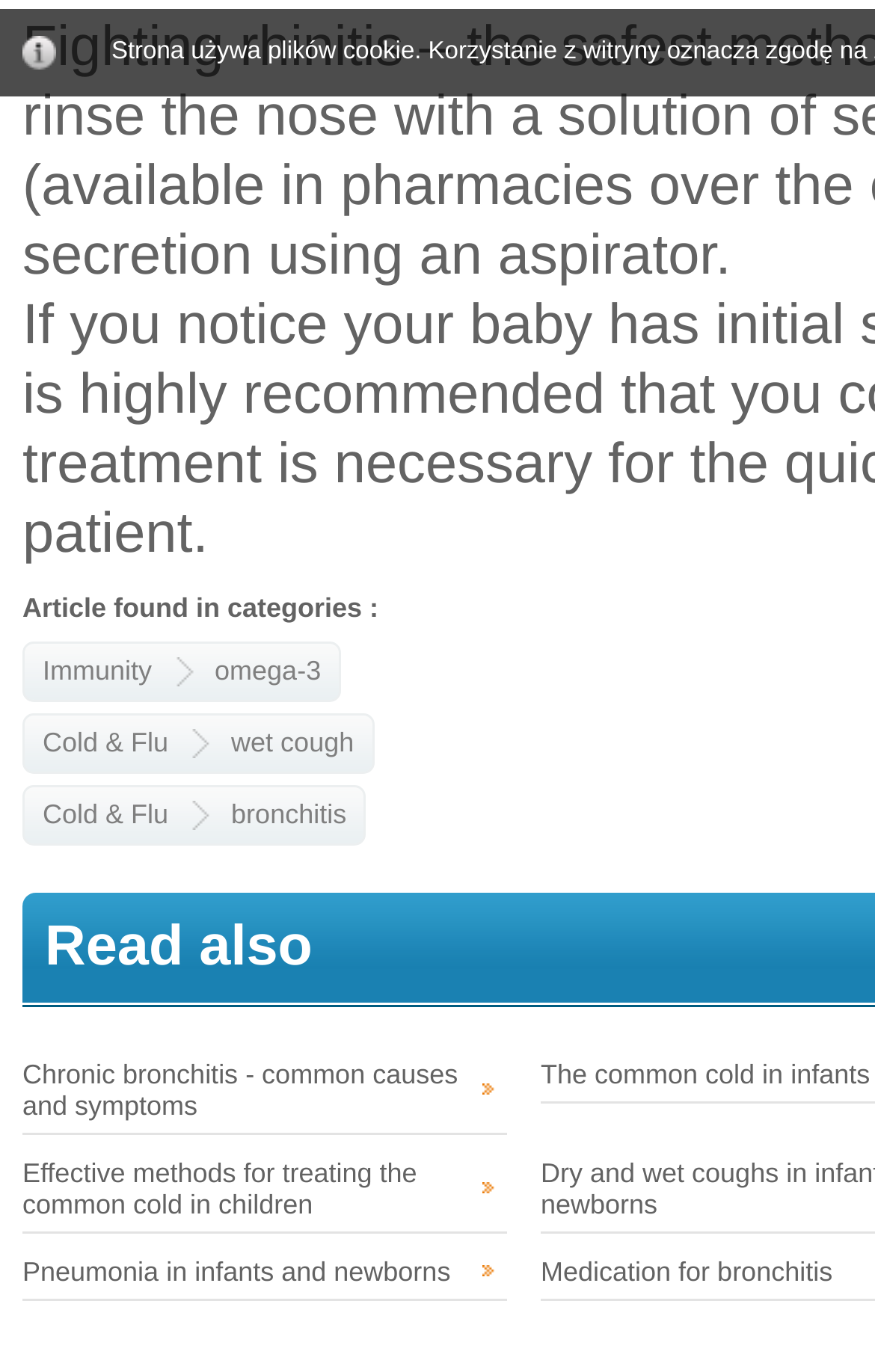Using the details in the image, give a detailed response to the question below:
What is the topic of the third link?

The third link on the webpage has the text 'Chronic bronchitis - common causes and symptoms', which indicates that the topic of the link is 'Chronic bronchitis'.